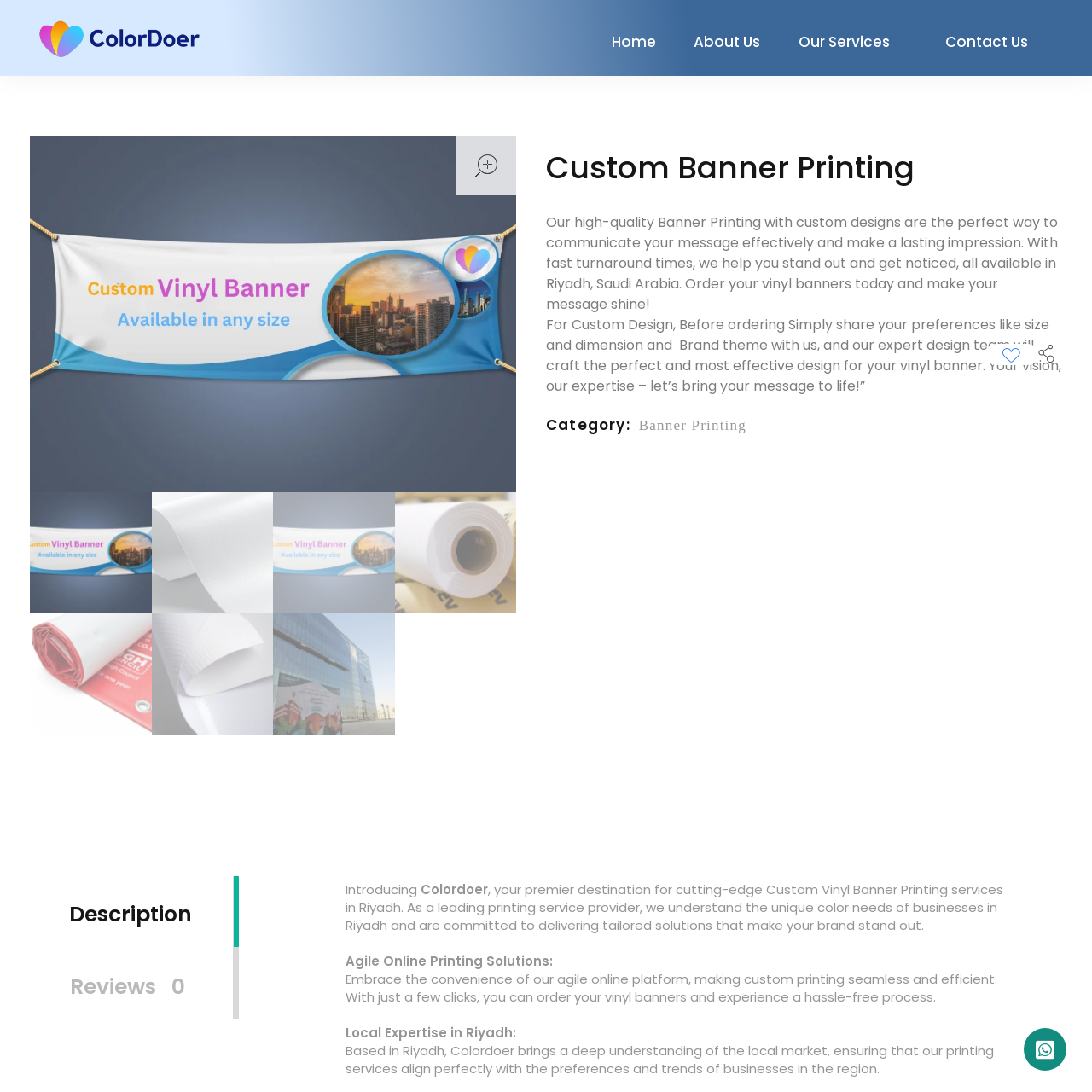Look at the image highlighted by the red boundary and answer the question with a succinct word or phrase:
Where is the custom banner printing service located?

Riyadh